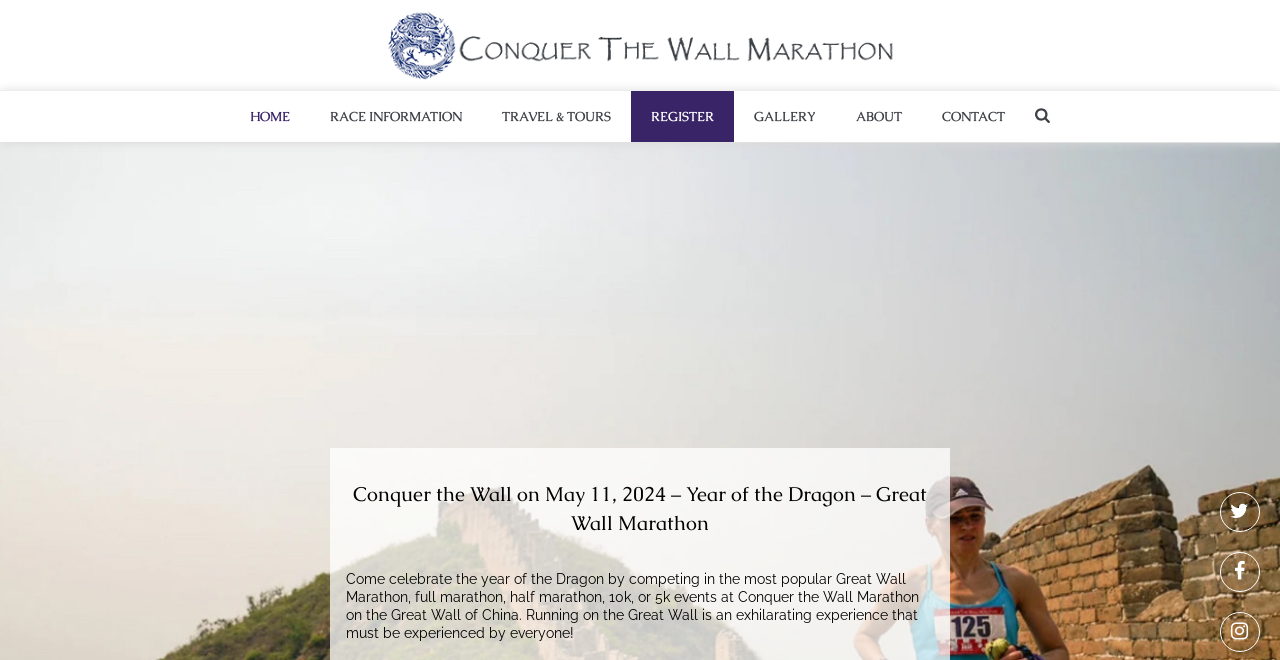Identify the bounding box for the UI element that is described as follows: "Travel & Tours".

[0.377, 0.138, 0.493, 0.215]